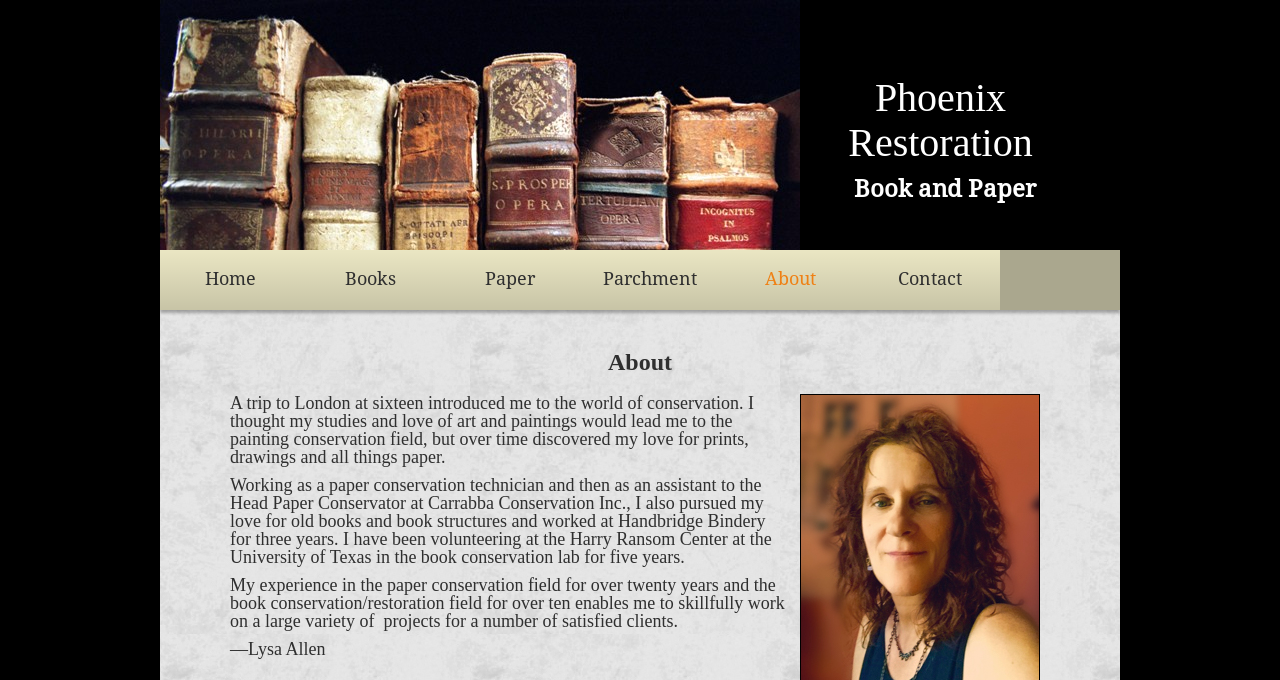What is the name of the center where Lysa Allen volunteers?
Provide a one-word or short-phrase answer based on the image.

Harry Ransom Center